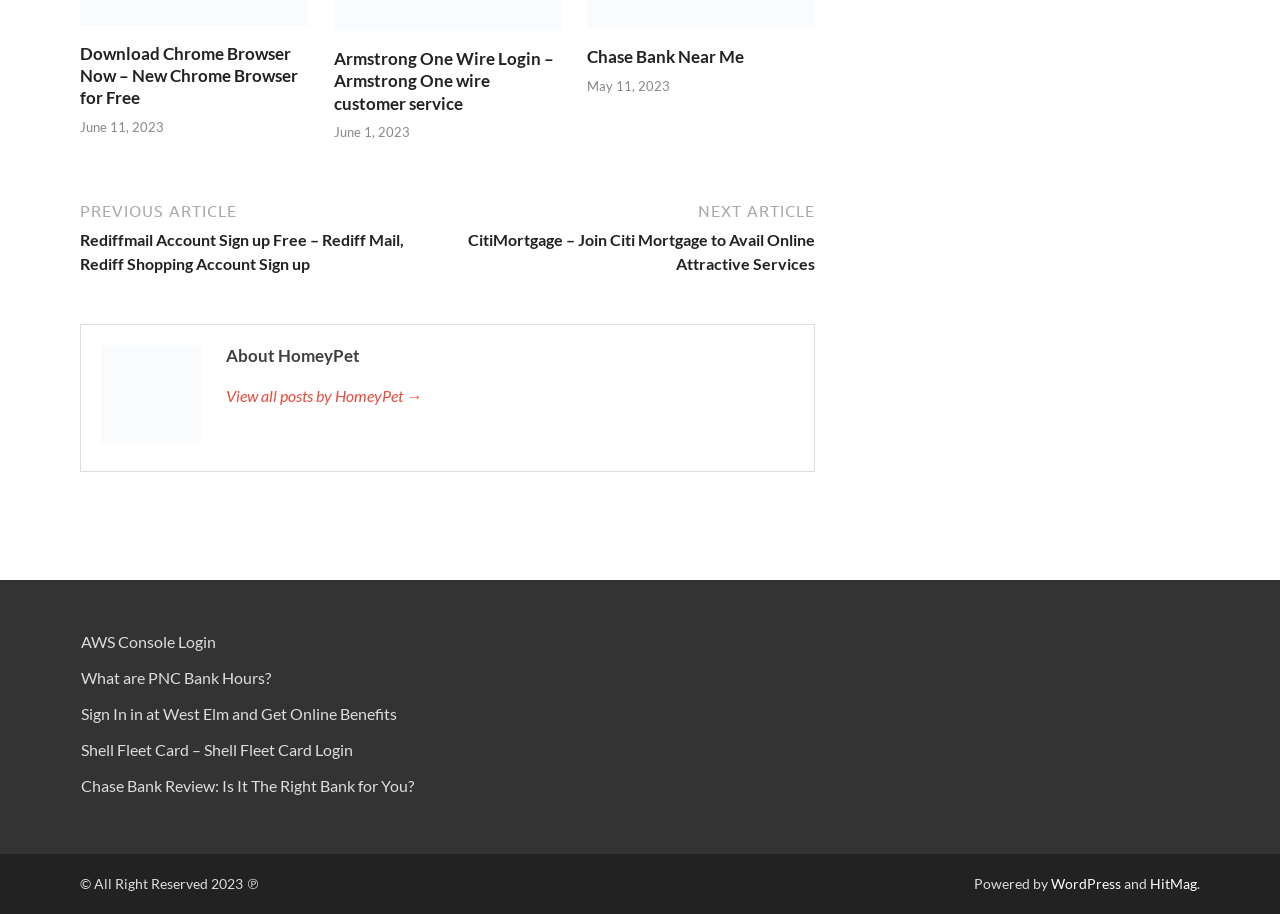What is the date of the 'Armstrong One Wire Login' post?
Please provide a comprehensive answer to the question based on the webpage screenshot.

I looked at the time element associated with the 'Armstrong One Wire Login' heading and found the date 'June 1, 2023'.